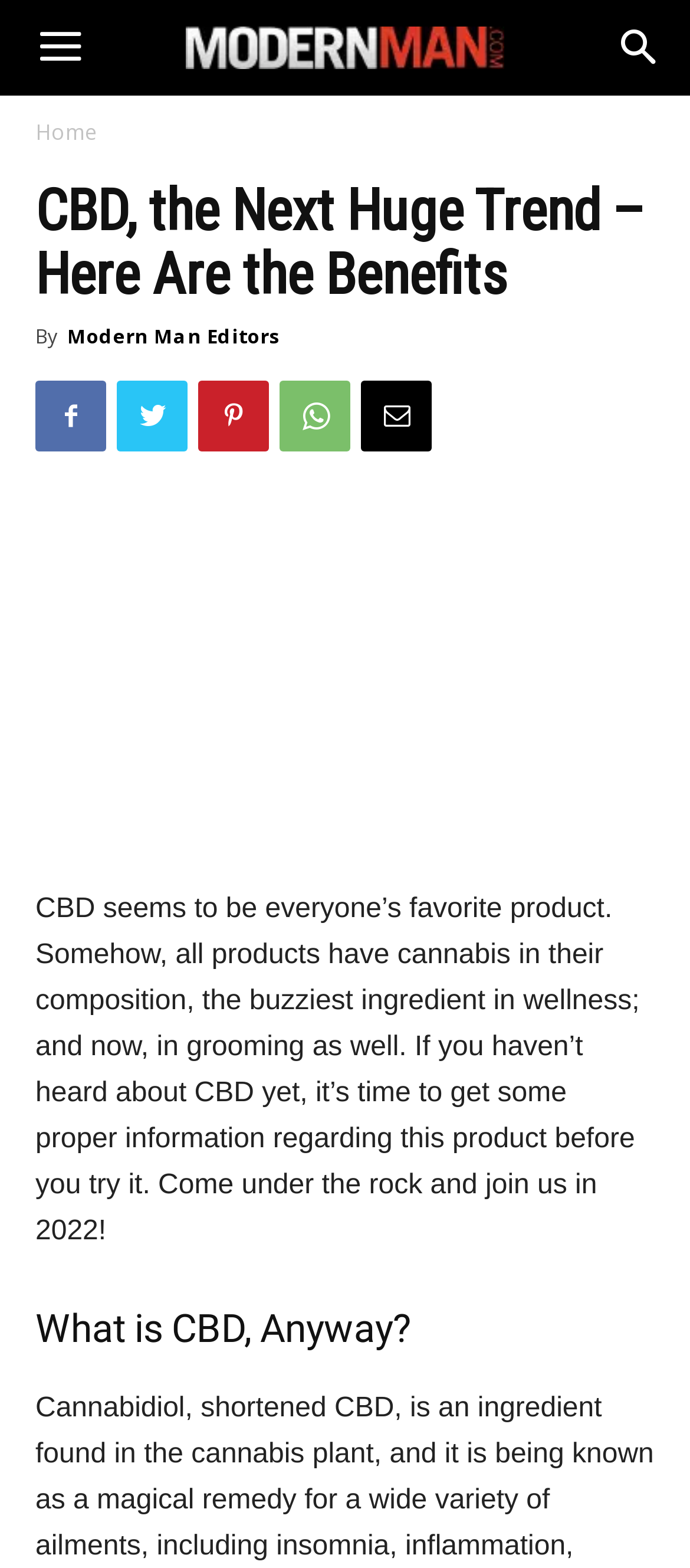Bounding box coordinates must be specified in the format (top-left x, top-left y, bottom-right x, bottom-right y). All values should be floating point numbers between 0 and 1. What are the bounding box coordinates of the UI element described as: alt="juana 1"

[0.125, 0.318, 0.875, 0.566]